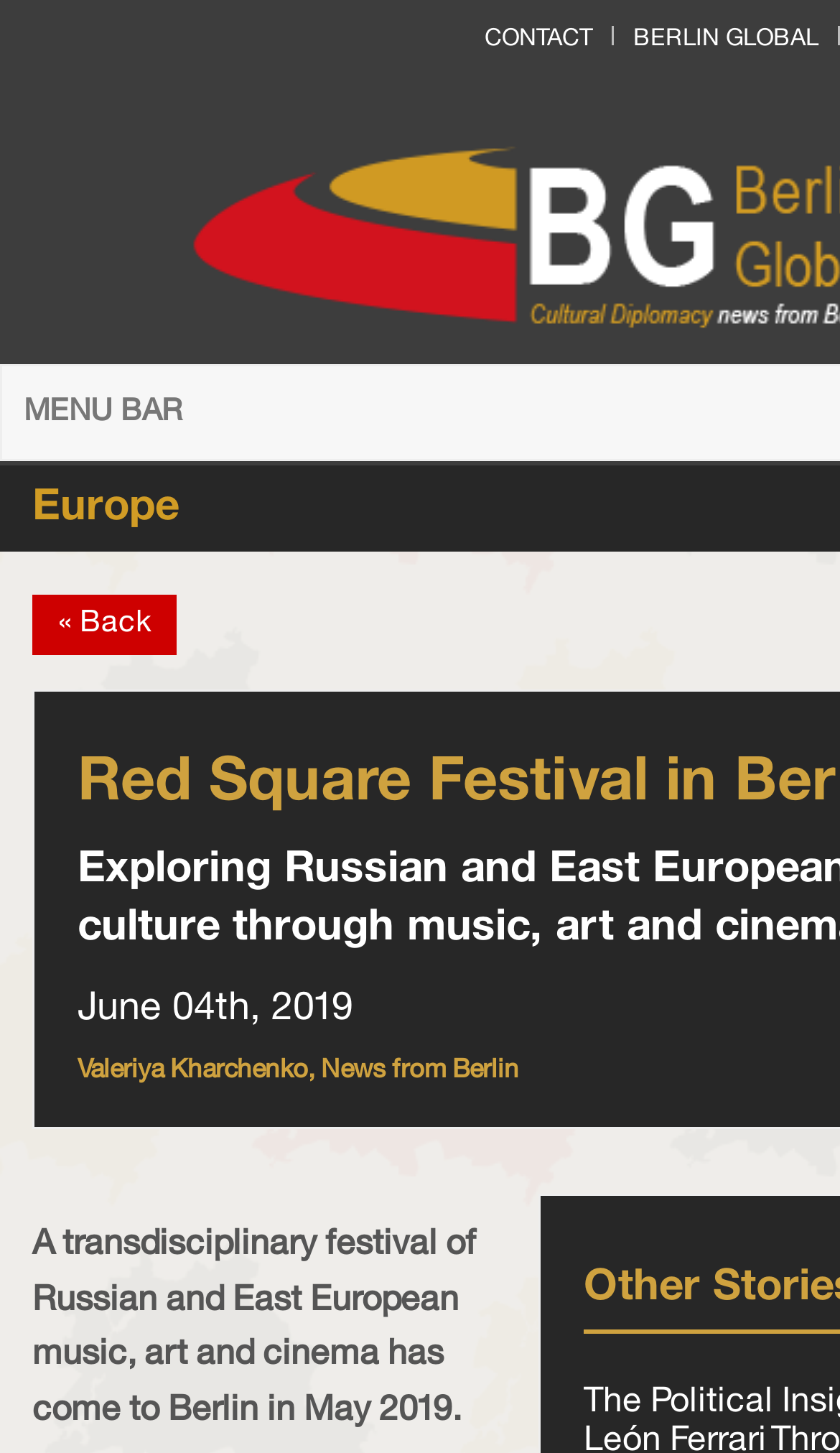What is the text of the webpage's headline?

Red Square Festival in Berlin